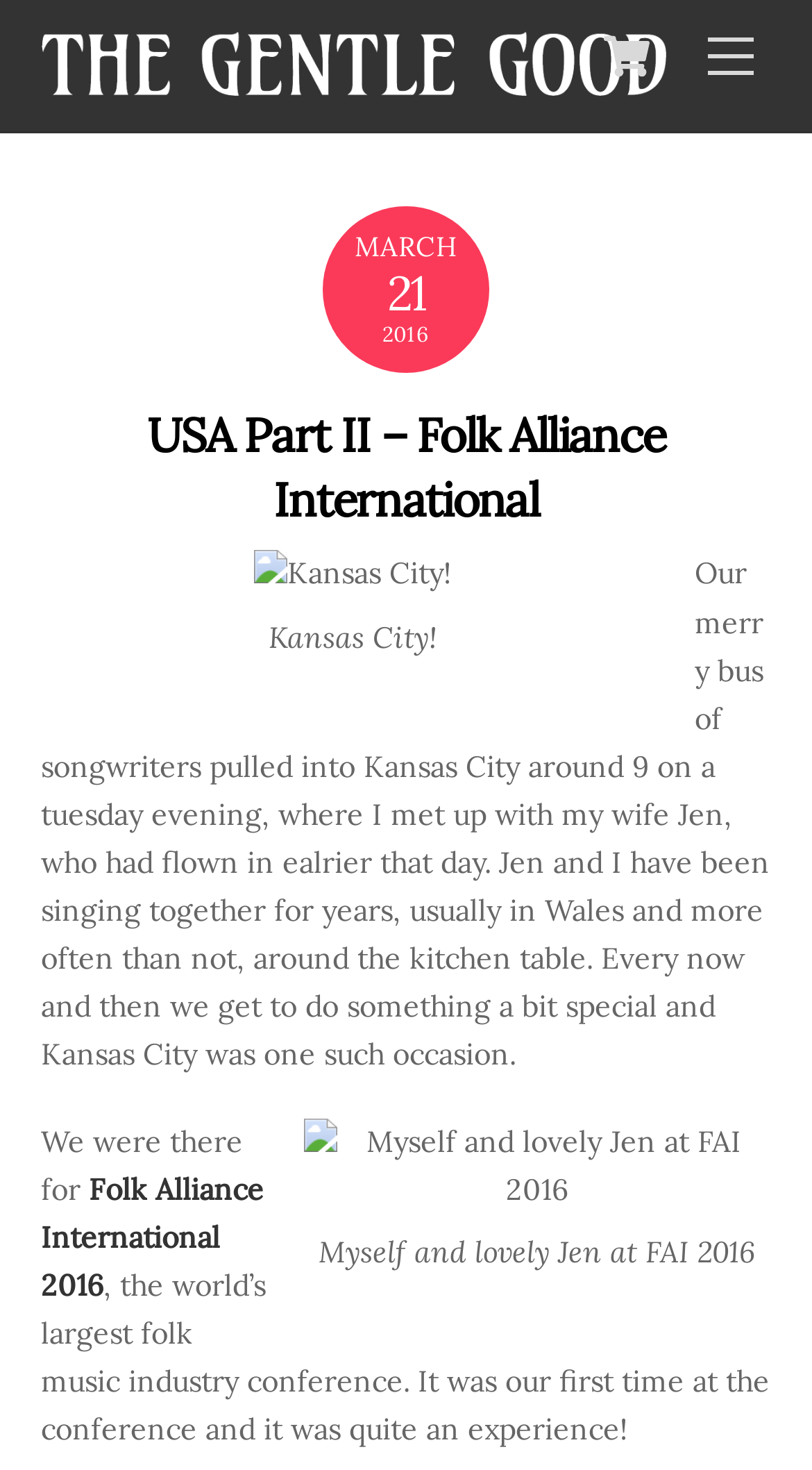Determine the bounding box coordinates for the UI element described. Format the coordinates as (top-left x, top-left y, bottom-right x, bottom-right y) and ensure all values are between 0 and 1. Element description: Cart

[0.719, 0.01, 0.822, 0.067]